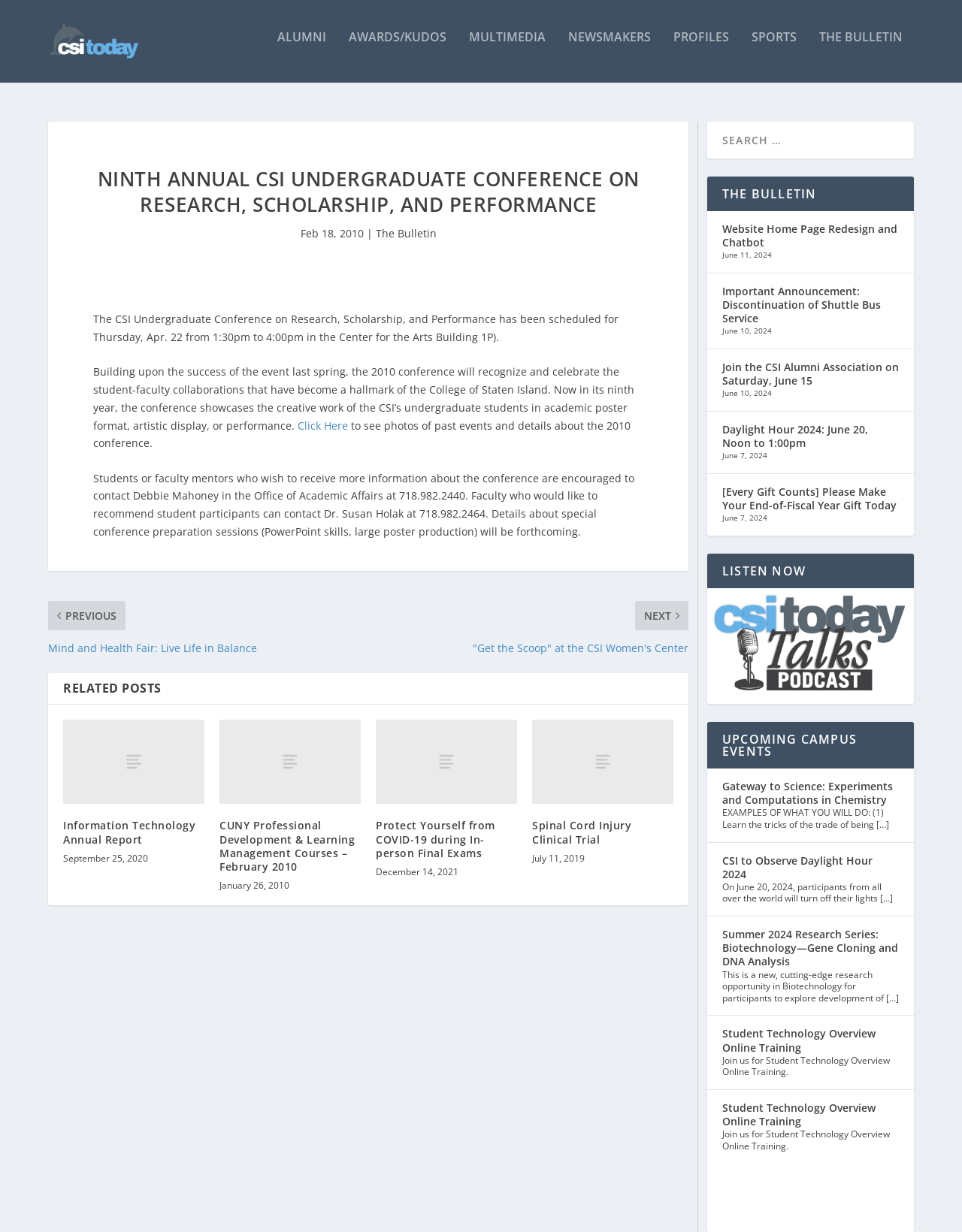Please provide a comprehensive answer to the question based on the screenshot: What is the location of the conference?

The location of the conference can be found in the article section of the webpage, which states 'The CSI Undergraduate Conference on Research, Scholarship, and Performance has been scheduled for Thursday, Apr. 22 from 1:30pm to 4:00pm in the Center for the Arts Building 1P.'